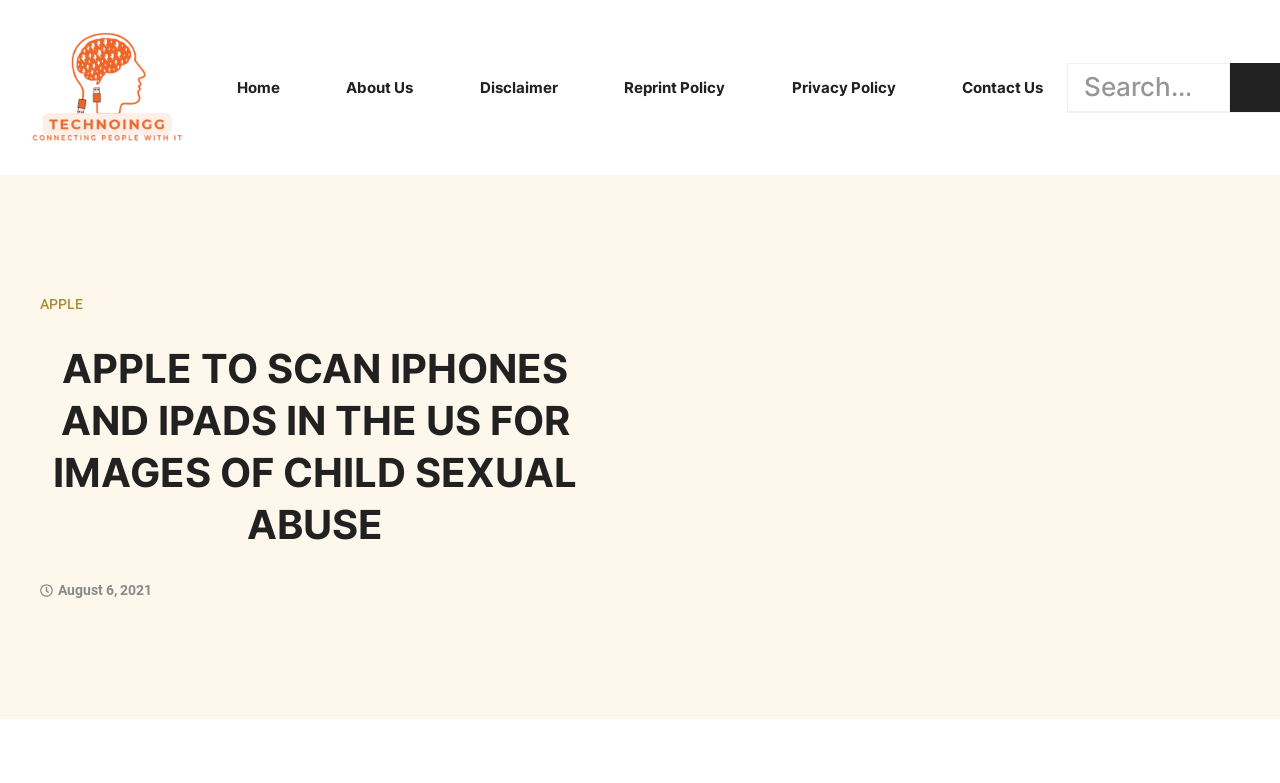Extract the main heading from the webpage content.

APPLE TO SCAN IPHONES AND IPADS IN THE US FOR IMAGES OF CHILD SEXUAL ABUSE